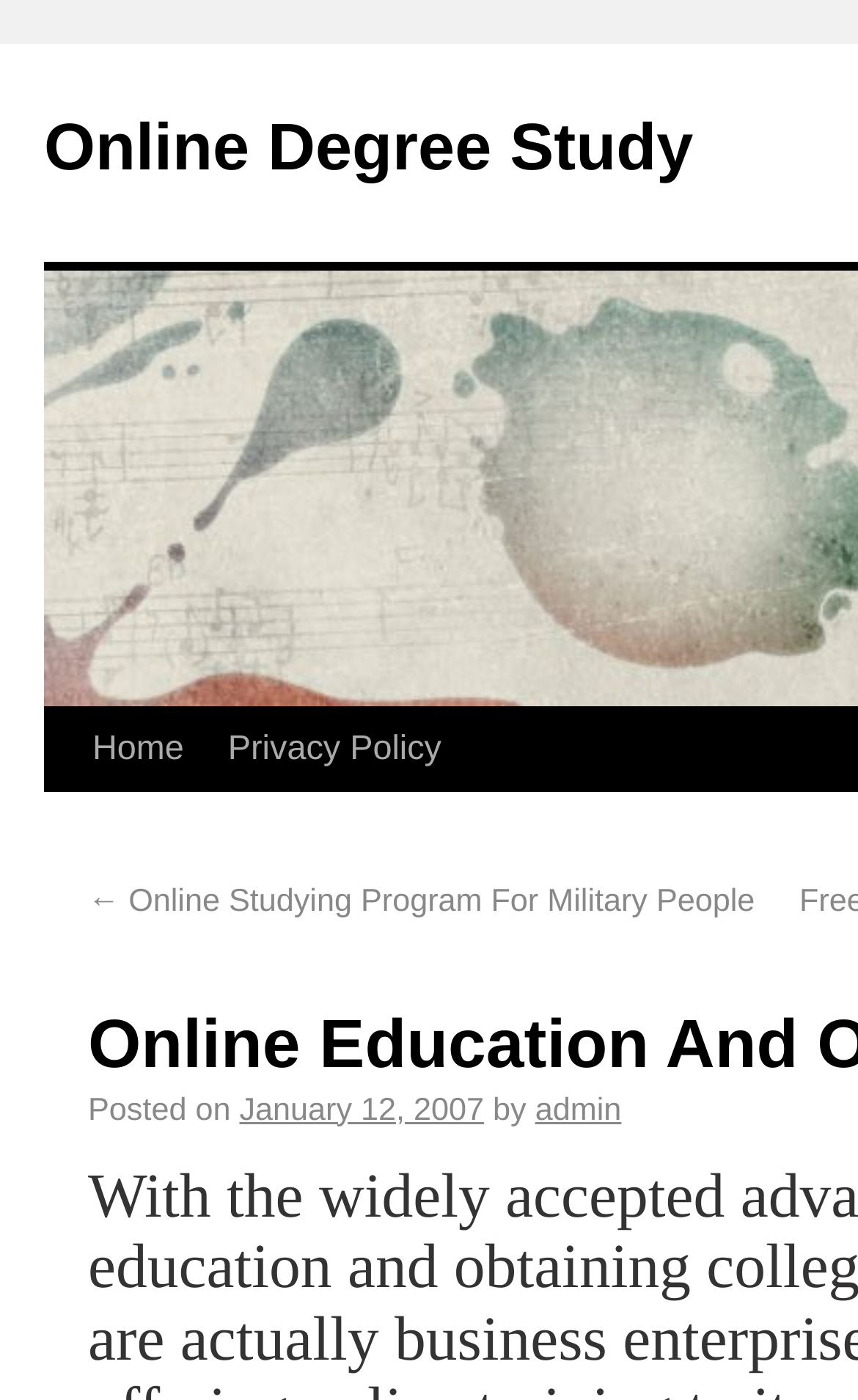From the webpage screenshot, identify the region described by Privacy Policy. Provide the bounding box coordinates as (top-left x, top-left y, bottom-right x, bottom-right y), with each value being a floating point number between 0 and 1.

[0.222, 0.506, 0.481, 0.625]